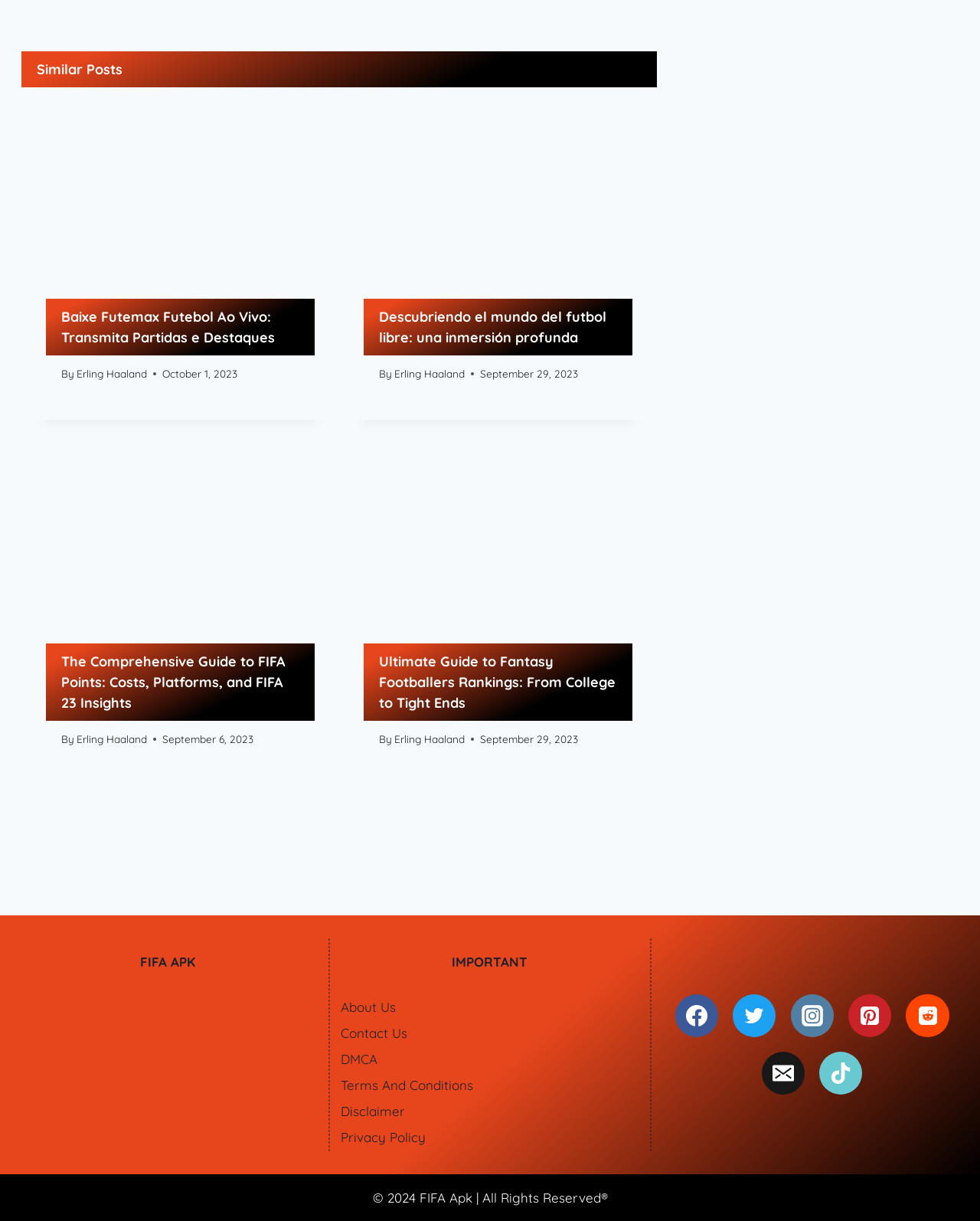Please determine the bounding box coordinates for the element that should be clicked to follow these instructions: "Click on the 'Baixe Futemax Futebol Ao Vivo: Transmita Partidas e Destaques' link".

[0.038, 0.086, 0.33, 0.243]